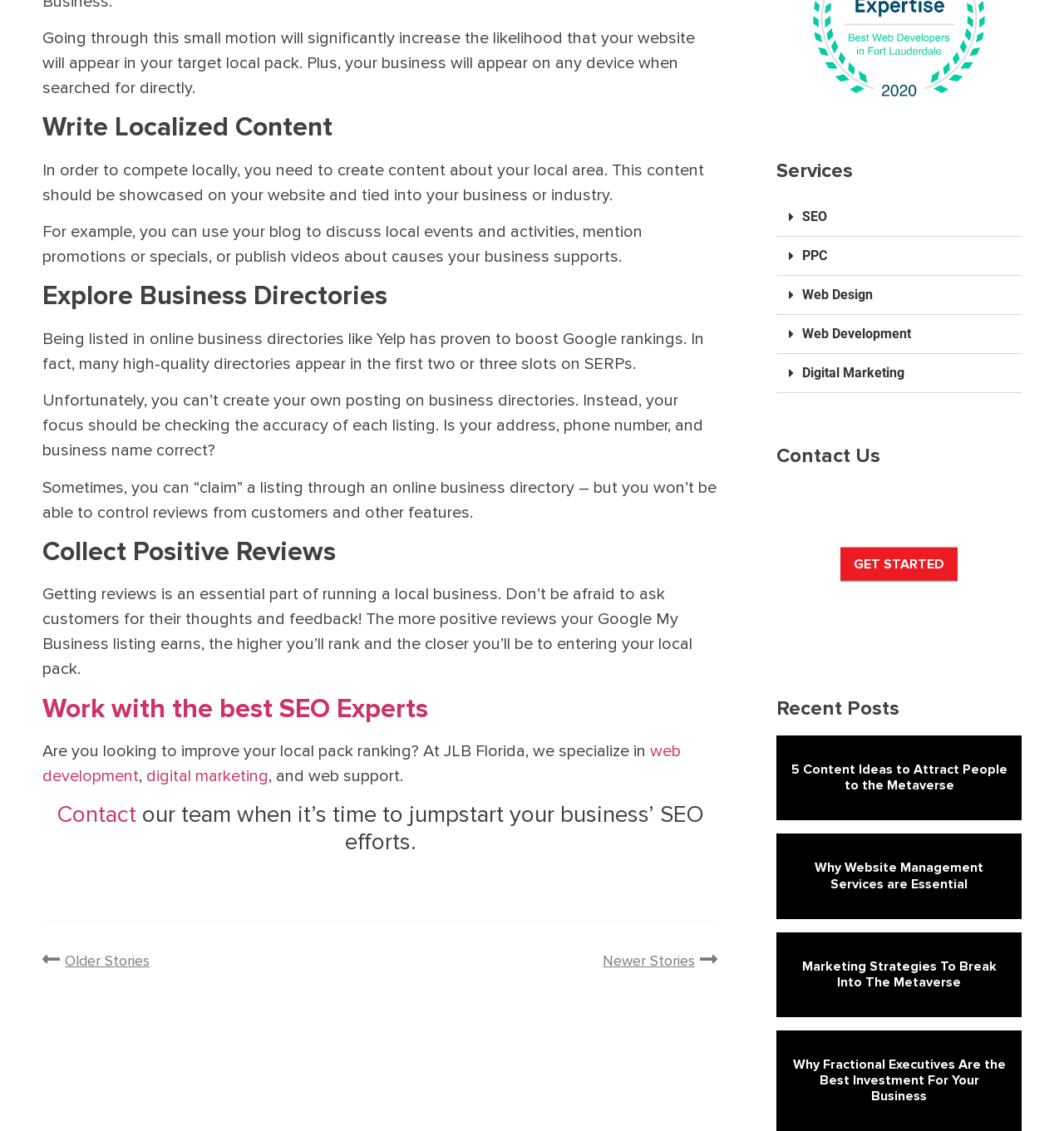Please analyze the image and provide a thorough answer to the question:
What type of content is featured in the 'Recent Posts' section?

The 'Recent Posts' section appears to feature a list of blog posts, as evidenced by the headings and links to individual posts, which suggest that the company publishes articles on various topics related to online marketing and technology.